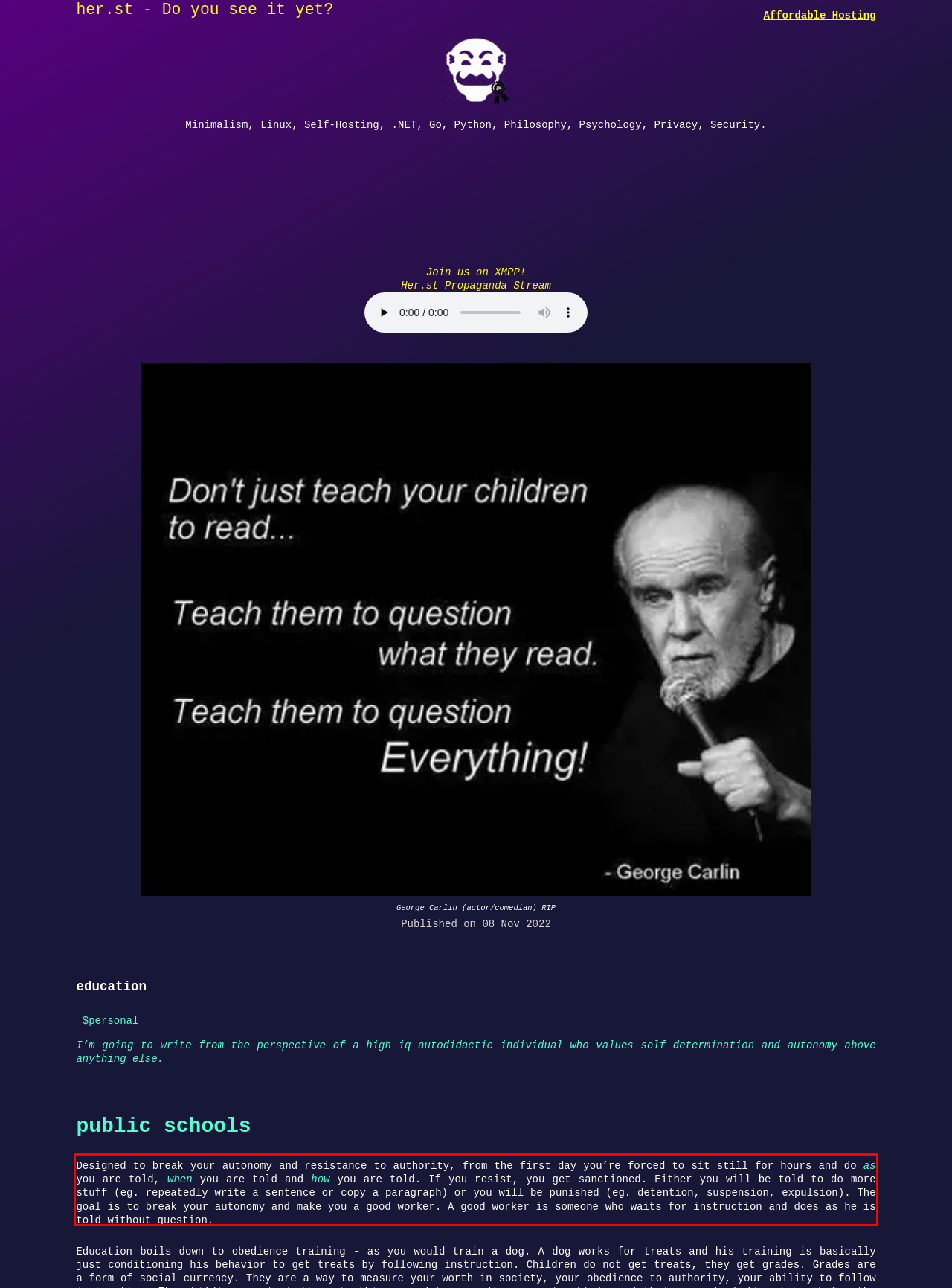Please identify and extract the text content from the UI element encased in a red bounding box on the provided webpage screenshot.

Designed to break your autonomy and resistance to authority, from the first day you’re forced to sit still for hours and do as you are told, when you are told and how you are told. If you resist, you get sanctioned. Either you will be told to do more stuff (eg. repeatedly write a sentence or copy a paragraph) or you will be punished (eg. detention, suspension, expulsion). The goal is to break your autonomy and make you a good worker. A good worker is someone who waits for instruction and does as he is told without question.